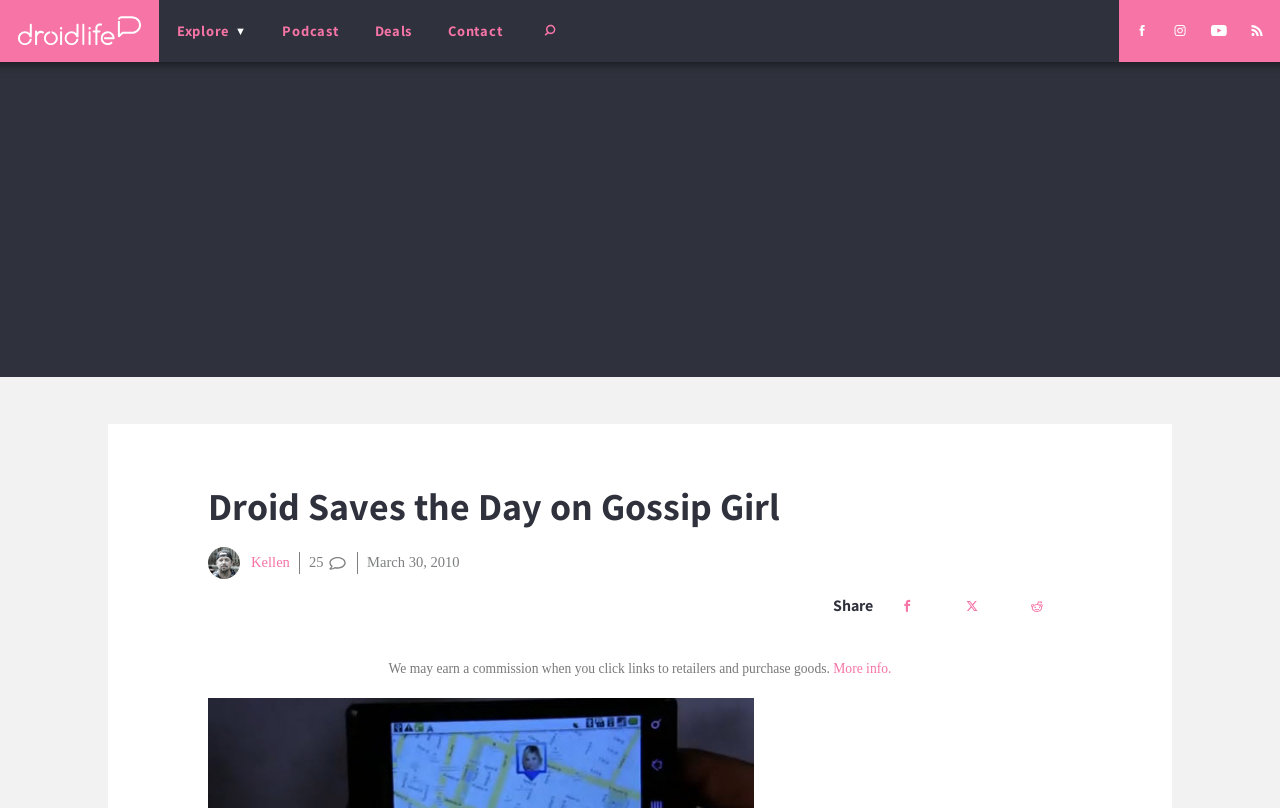Please determine the bounding box coordinates of the clickable area required to carry out the following instruction: "Open the menu". The coordinates must be four float numbers between 0 and 1, represented as [left, top, right, bottom].

[0.124, 0.0, 0.207, 0.076]